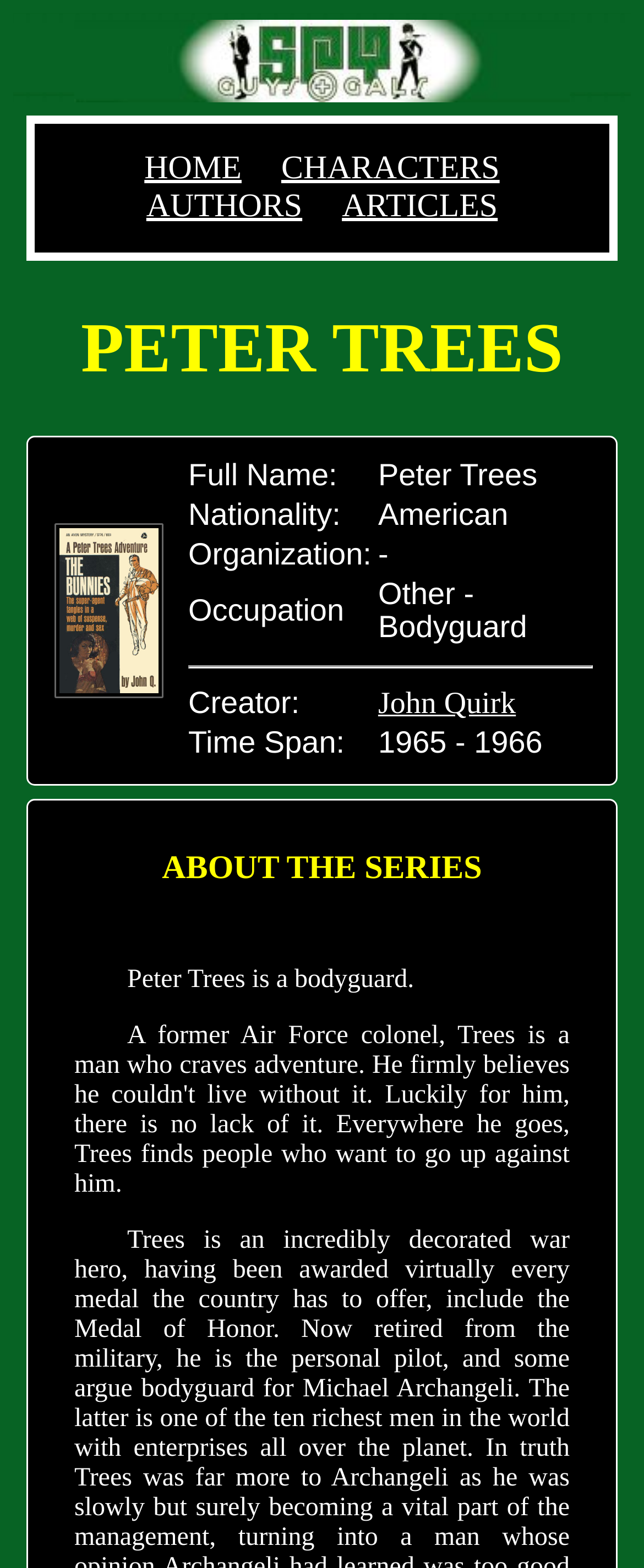Generate a thorough explanation of the webpage's elements.

The webpage is a fan's guide to the Peter Trees series. At the top, there is a logo image of "SGAG" (Spy Guys And Gals) on the left side, taking up about 77% of the width. Below the logo, there are four navigation links: "HOME", "CHARACTERS", "AUTHORS", and "ARTICLES", spaced evenly across the top of the page.

The main content of the page is divided into two sections. The first section is a heading that reads "PETER TREES" in large font, spanning almost the entire width of the page. Below this heading, there is a table with a single row and three columns. The first column contains an image of Peter Trees, the second column is empty, and the third column contains a block of text with details about Peter Trees, including his full name, nationality, organization, occupation, creator, and time span.

The text block is organized into a table with six rows, each containing a label and a value. The labels are "Full Name:", "Nationality:", "Organization:", "Occupation", "Creator:", and "Time Span:". The values are "Peter Trees", "American", "-", "Other - Bodyguard", "John Quirk", and "1965 - 1966", respectively. There is also a horizontal separator line below the "Occupation" row.

Below the table, there is a heading that reads "ABOUT THE SERIES" in large font. Below this heading, there is a short paragraph of text that reads "Peter Trees is a bodyguard."